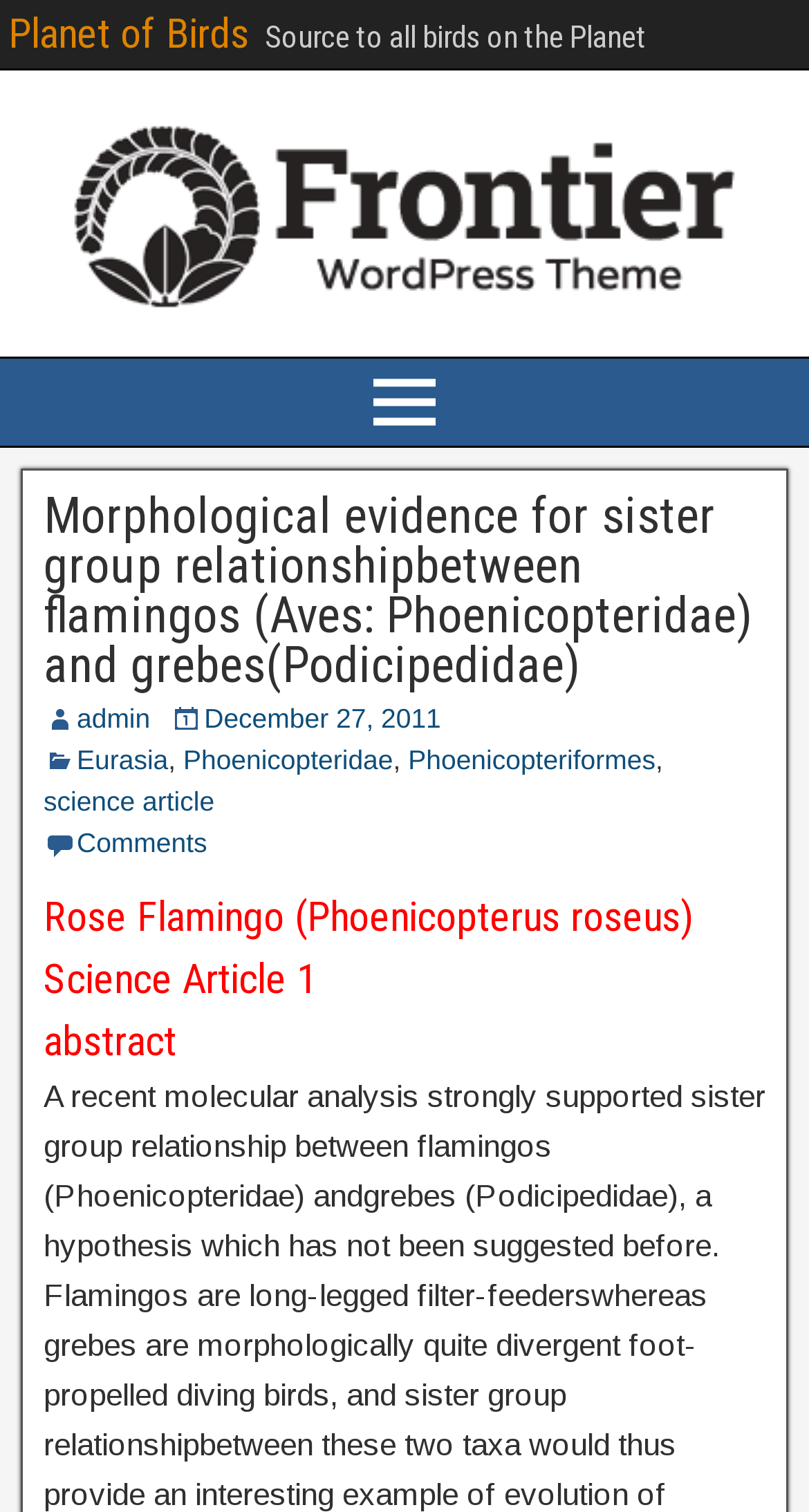Locate the bounding box of the UI element with the following description: "Phoenicopteriformes".

[0.504, 0.492, 0.81, 0.513]